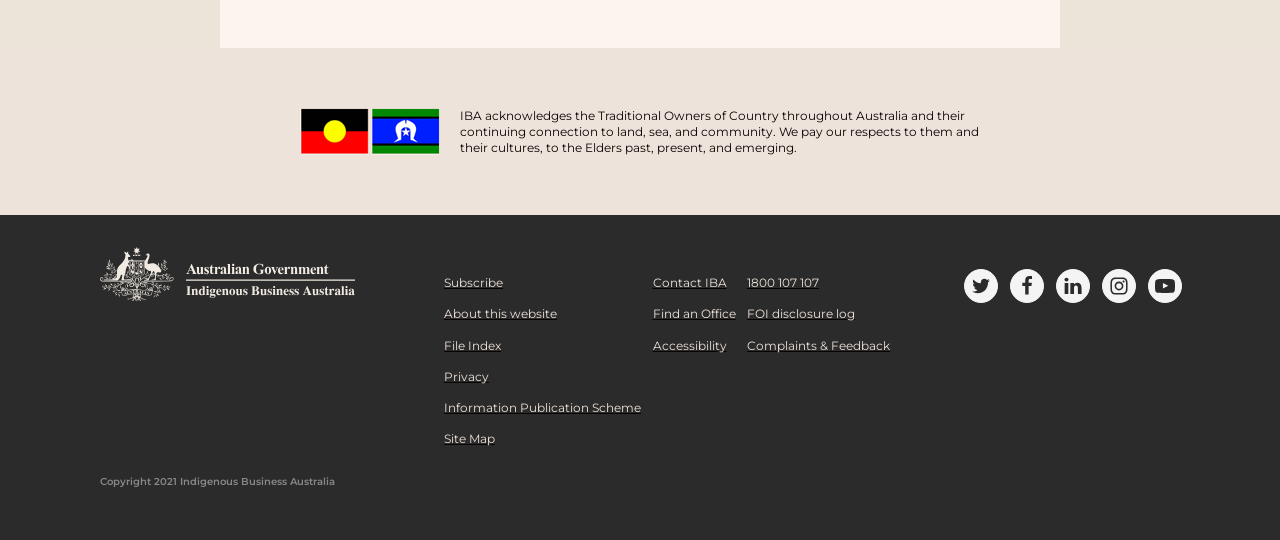Determine the bounding box coordinates of the region to click in order to accomplish the following instruction: "Visit About this website". Provide the coordinates as four float numbers between 0 and 1, specifically [left, top, right, bottom].

[0.347, 0.564, 0.501, 0.599]